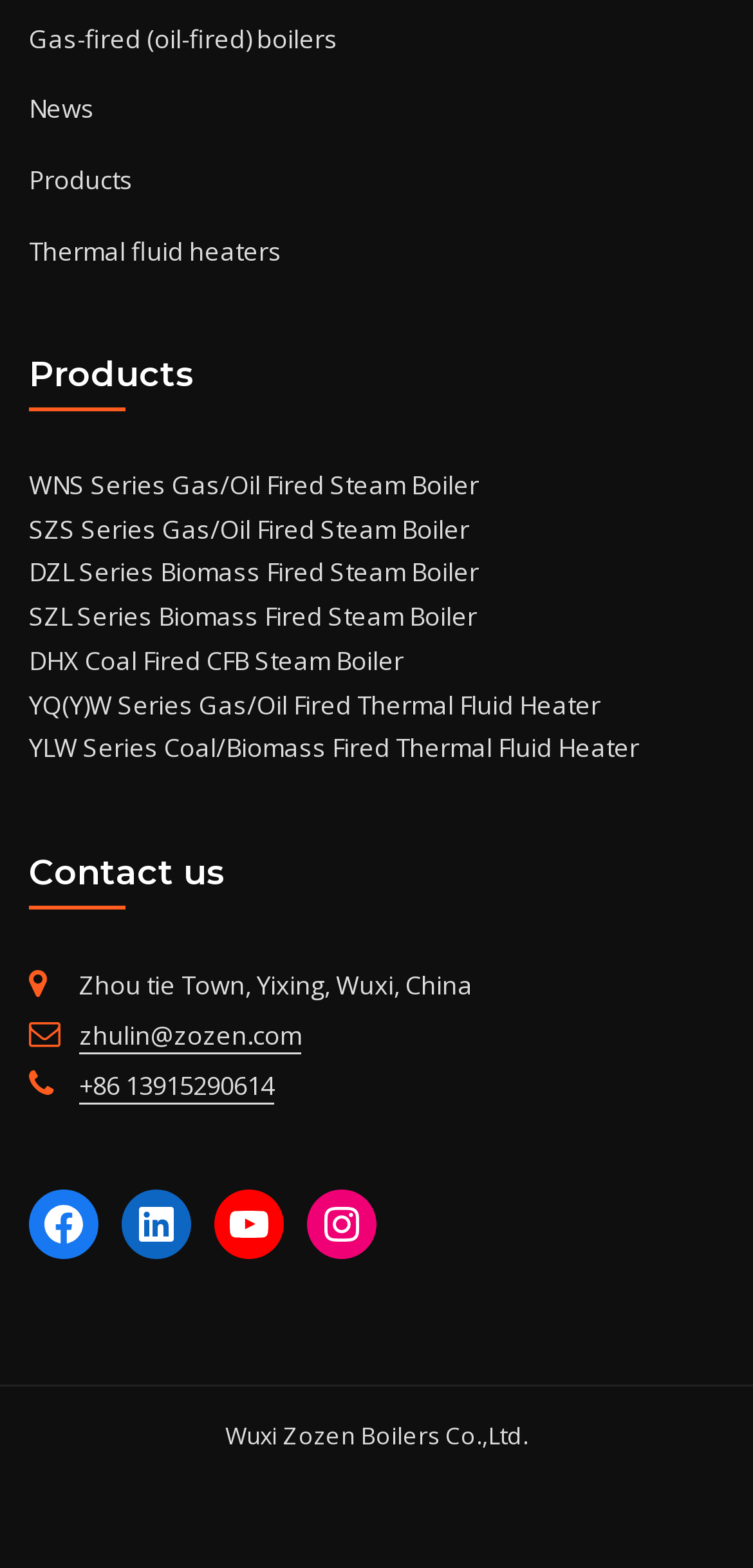Indicate the bounding box coordinates of the clickable region to achieve the following instruction: "View WNS Series Gas/Oil Fired Steam Boiler."

[0.038, 0.298, 0.636, 0.32]